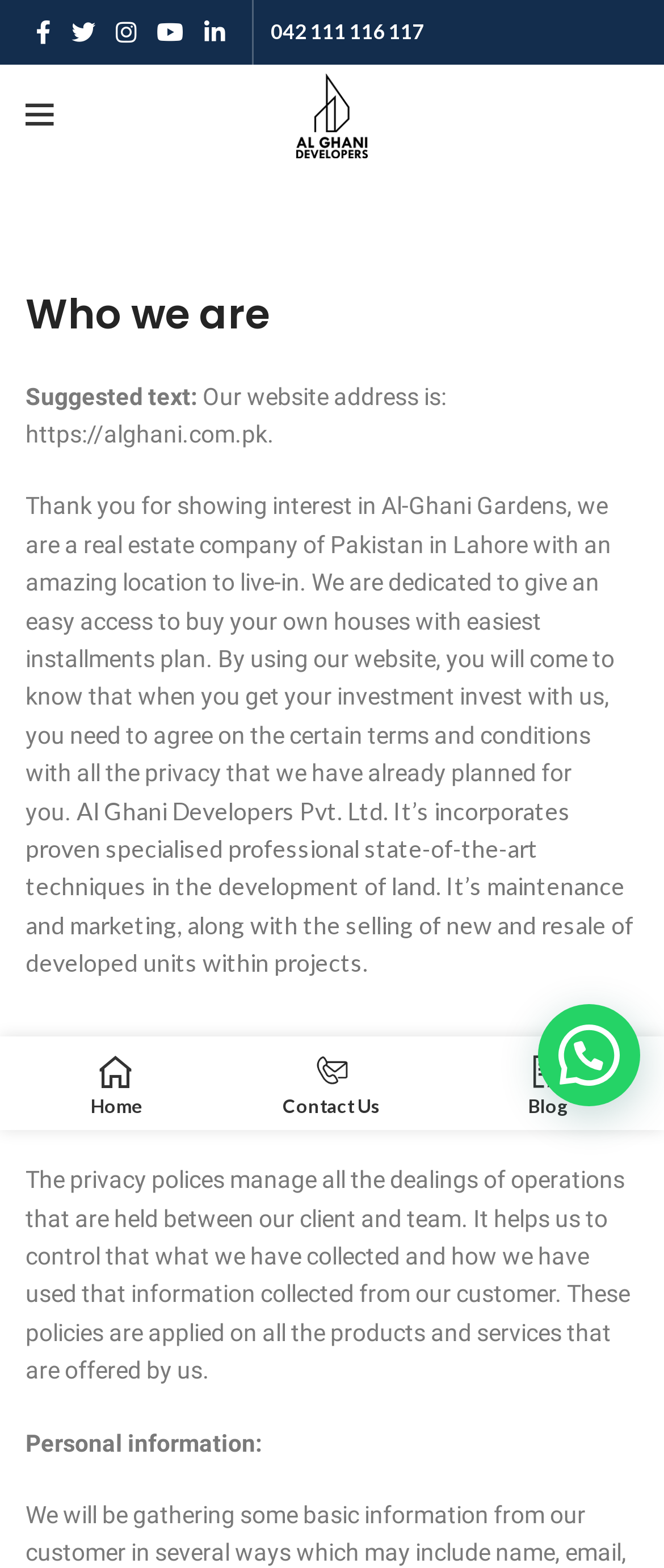Describe all the key features and sections of the webpage thoroughly.

This webpage is about the Privacy Policy of Al-Ghani Developers, a real estate company in Pakistan. At the top left corner, there are five social media links: Facebook, Twitter, Instagram, YouTube, and Linkedin. Next to these links, there is a phone number "042 111 116 117" displayed. 

Below the social media links, there is a logo of Al-Ghani Developers, which is an image with a link to the company's website. 

The main content of the webpage is divided into sections. The first section is titled "Who we are" and provides a brief introduction to the company, stating that it is a real estate company dedicated to providing easy access to buying houses with easy installment plans. 

The next section provides the company's website address and explains that by using the website, users agree to certain terms and conditions, including privacy policies. 

Following this, there is a paragraph describing the company's mission and techniques in land development, maintenance, and marketing. 

The "Privacy policies" section explains that these policies manage the dealings between the company and its clients, controlling the collection and use of customer information. 

Finally, there is a section titled "Personal information" which is likely to provide more details on how the company handles customer data. 

At the bottom of the page, there are three links: "Home", "Contact Us", and "Blog", which allow users to navigate to other parts of the website.